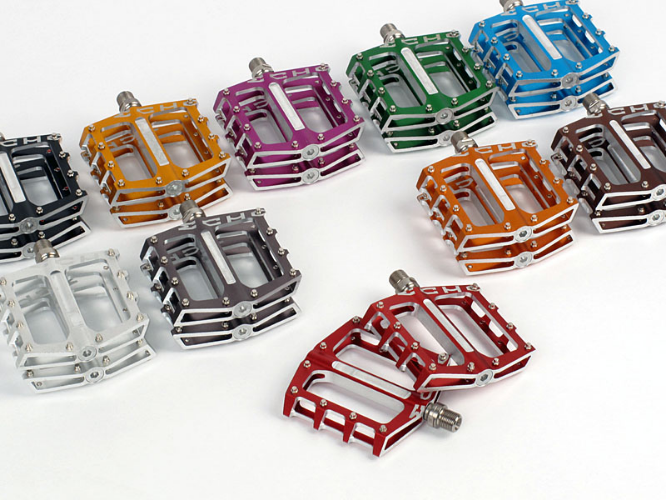What is the material of the pedal frame?
Look at the screenshot and respond with one word or a short phrase.

Aluminum